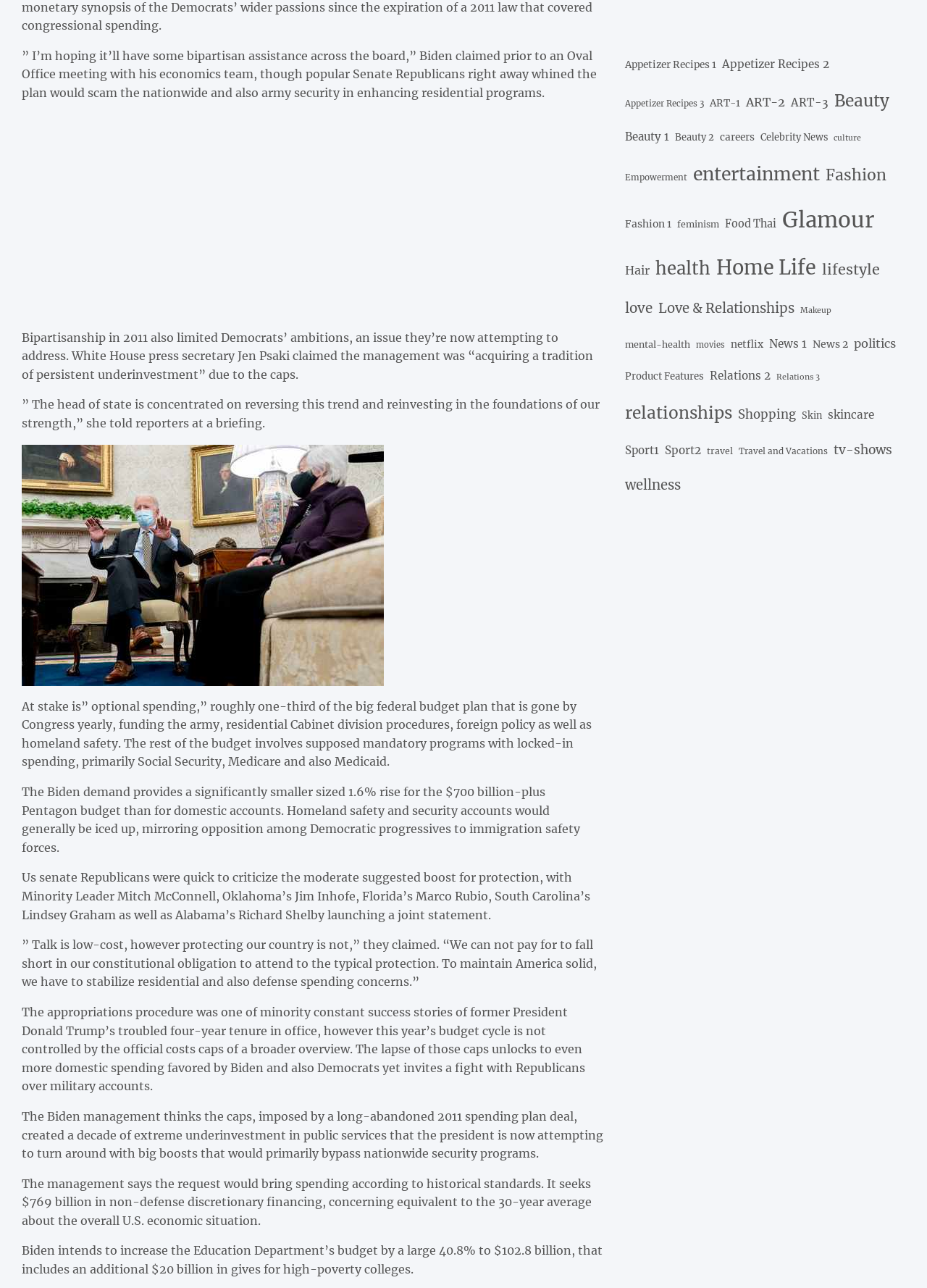Given the description of the UI element: "Travel and Vacations", predict the bounding box coordinates in the form of [left, top, right, bottom], with each value being a float between 0 and 1.

[0.797, 0.339, 0.893, 0.361]